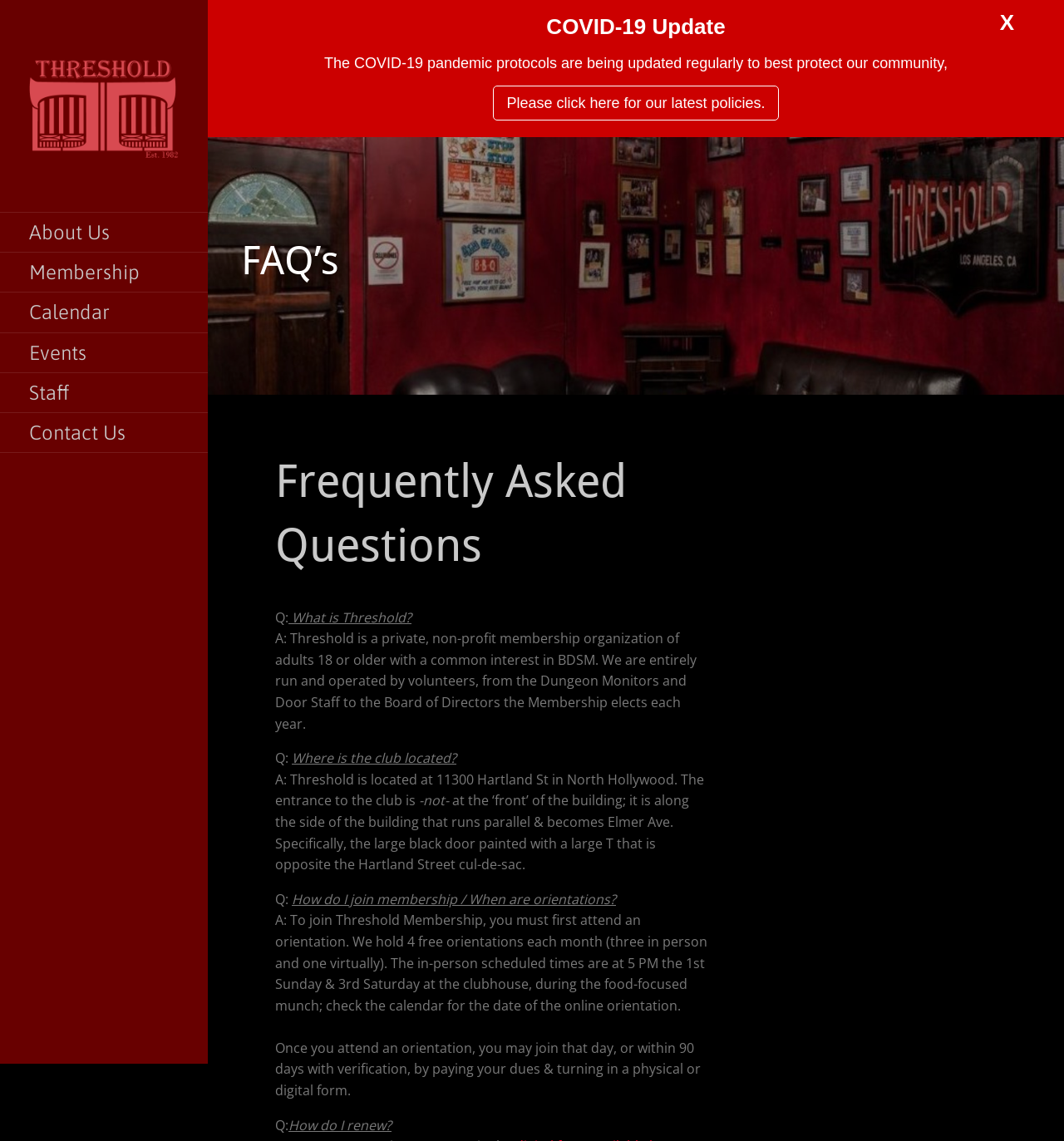What is Threshold?
Please respond to the question thoroughly and include all relevant details.

This answer can be found in the FAQ section of the webpage, where it is stated that 'Threshold is a private, non-profit membership organization of adults 18 or older with a common interest in BDSM.'